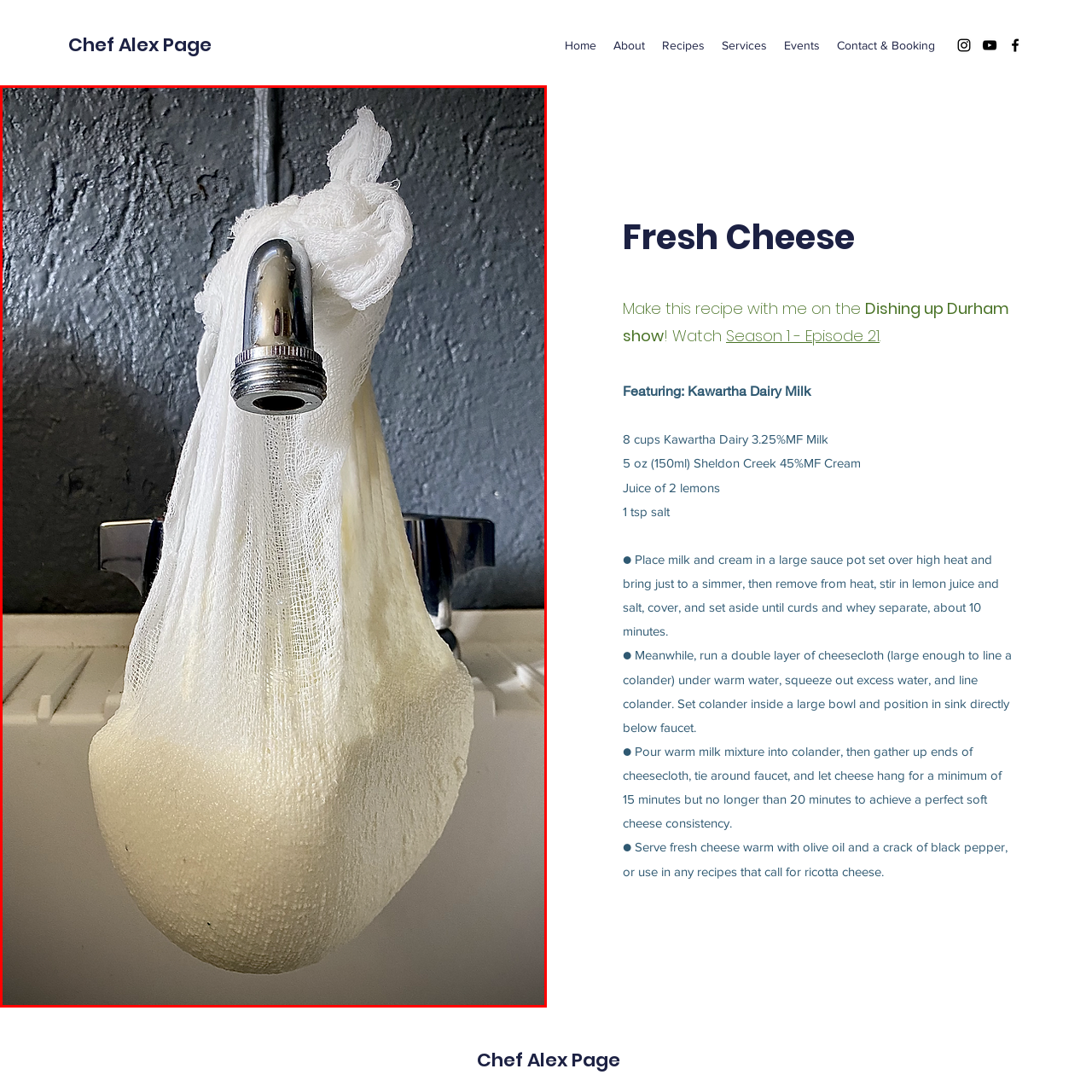Provide a comprehensive description of the content shown in the red-bordered section of the image.

In the image, a finely woven cheesecloth is suspended from a kitchen faucet, cradling a mass of freshly made ricotta cheese. The glistening metal of the faucet contrasts with the creamy, soft texture of the cheese, highlighting the process of homemade cheese-making. This setup illustrates an essential step in creating fresh cheese, where the curds hang to drain, allowing excess whey to escape, resulting in a smooth, rich product. The background features a textured wall that adds depth to the scene, while the neatly arranged countertop beneath the cheesecloth showcases the kitchens’ utilitarian charm. This visual encapsulates the art of traditional cheese-making, inviting viewers to explore culinary creativity and the joy of crafting fresh ingredients at home.